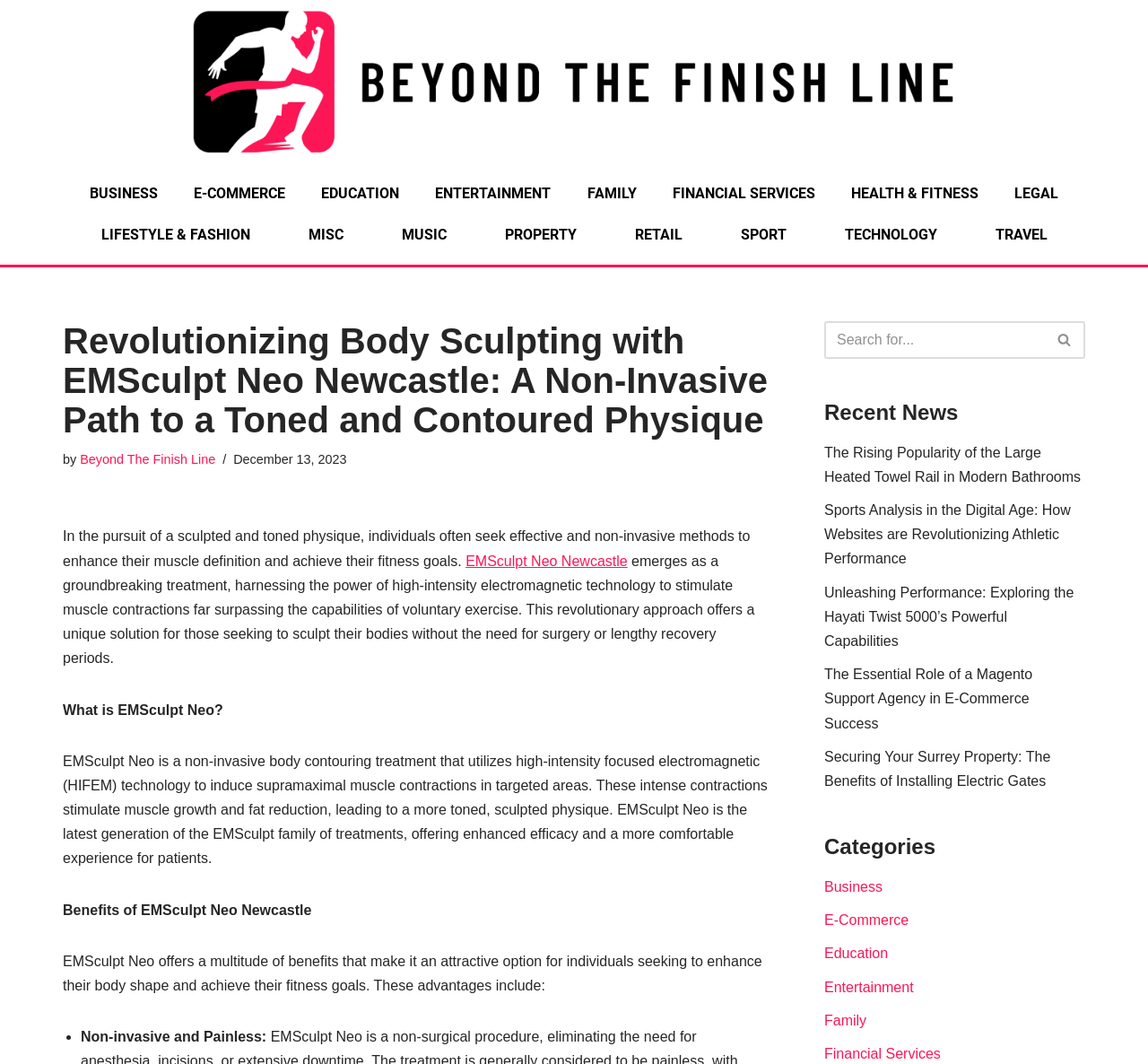Identify and provide the bounding box for the element described by: "EMSculpt Neo Newcastle".

[0.406, 0.52, 0.547, 0.534]